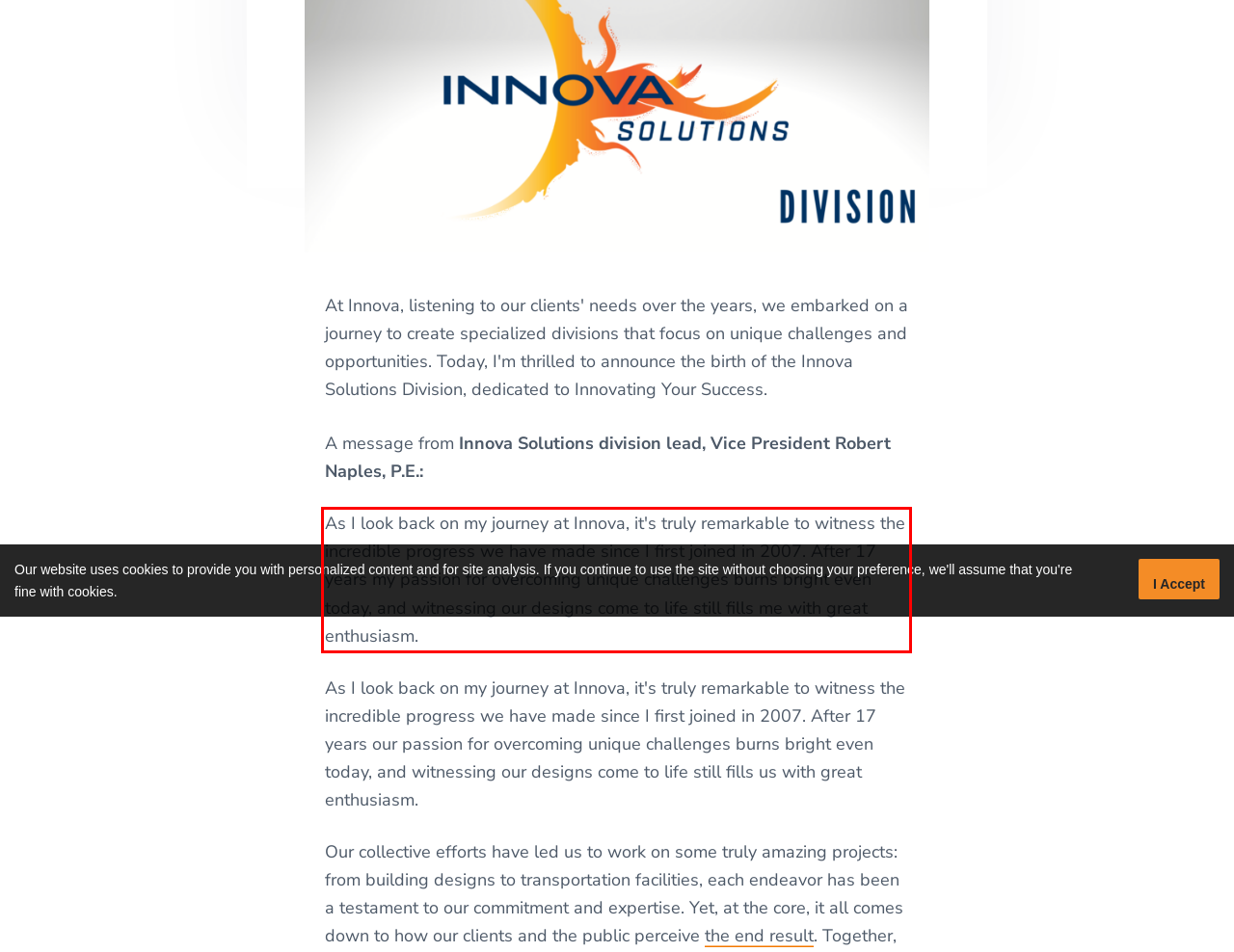You have a screenshot of a webpage with a UI element highlighted by a red bounding box. Use OCR to obtain the text within this highlighted area.

As I look back on my journey at Innova, it's truly remarkable to witness the incredible progress we have made since I first joined in 2007. After 17 years my passion for overcoming unique challenges burns bright even today, and witnessing our designs come to life still fills me with great enthusiasm.